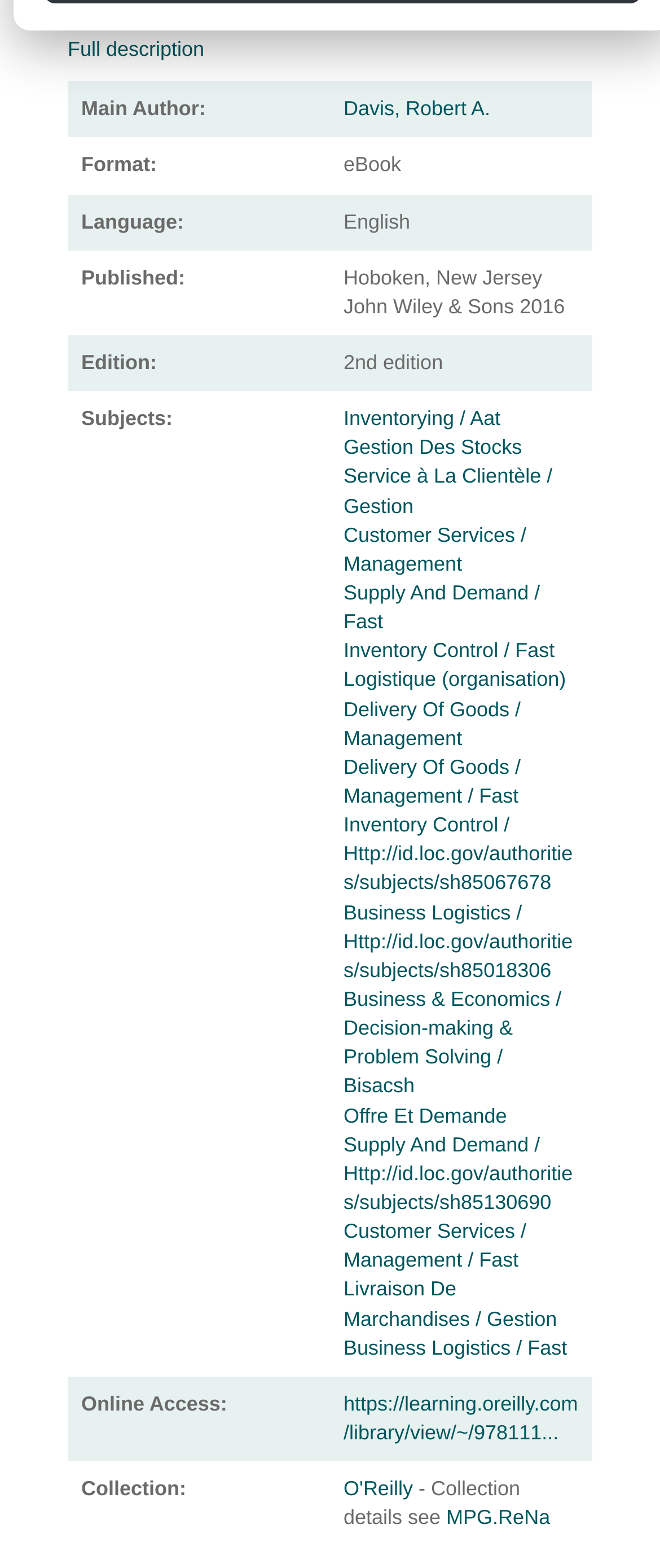What is the collection of the book?
Refer to the image and give a detailed response to the question.

The collection of the book can be found in the 'Bibliographic Details' table, in the tenth row, under the 'Collection:' column, which is 'O'Reilly'.